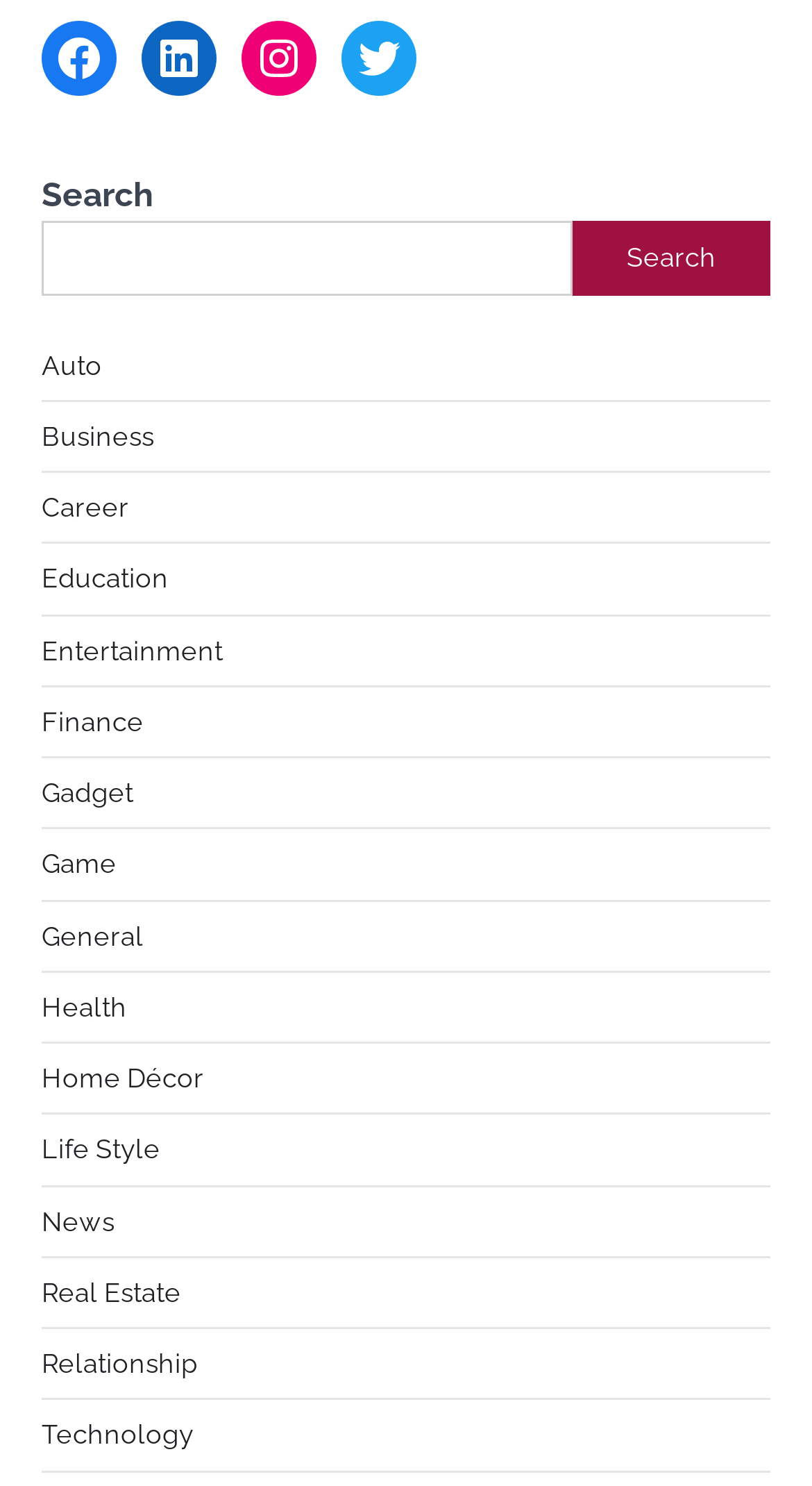What is the purpose of the search bar?
Provide a well-explained and detailed answer to the question.

The search bar is located at the top of the webpage, and it has a text input field and a search button. This suggests that the purpose of the search bar is to allow users to search for specific content on the webpage.